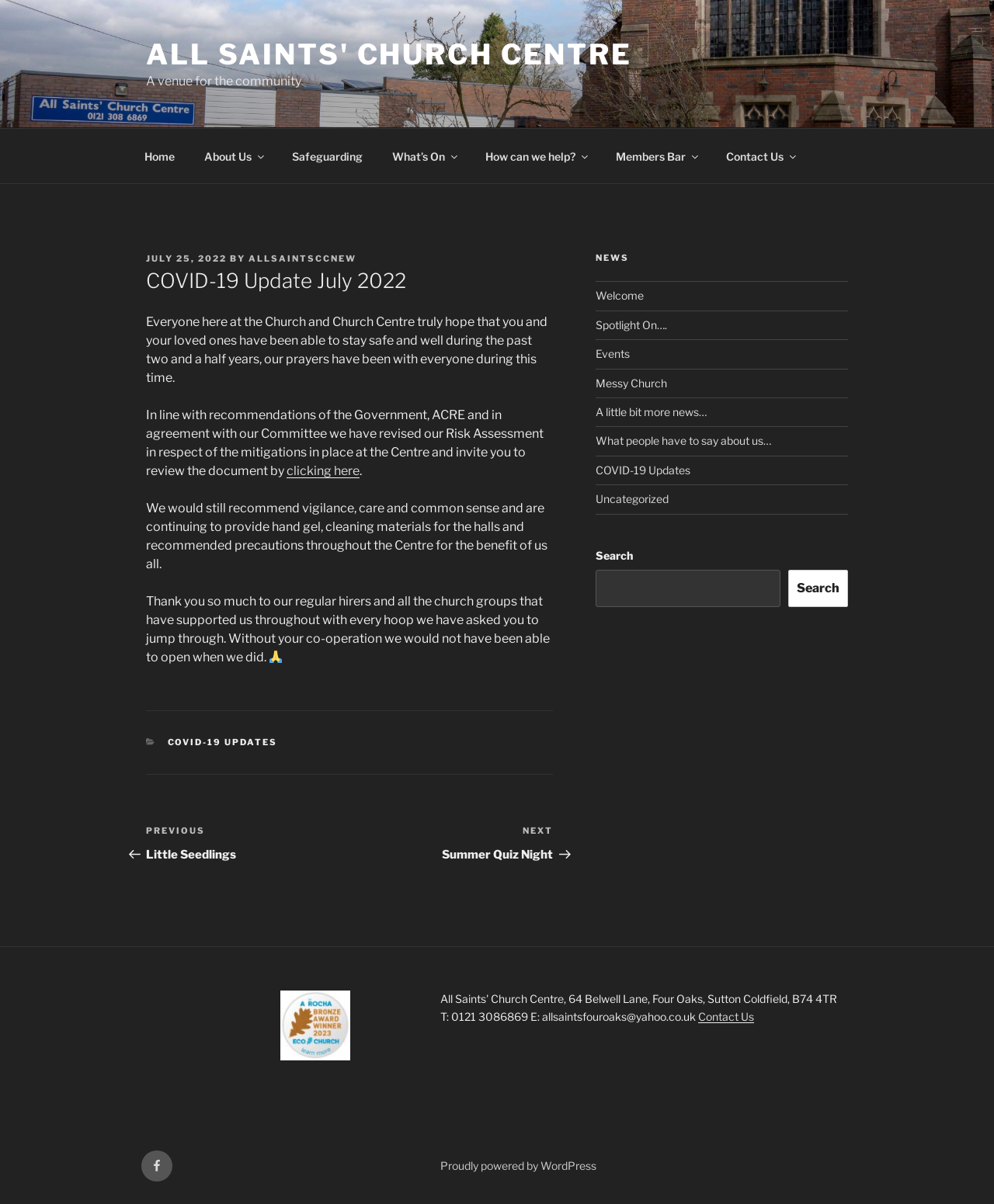What is the recommended action for reviewing the Risk Assessment document?
Answer the question with a single word or phrase, referring to the image.

Clicking here